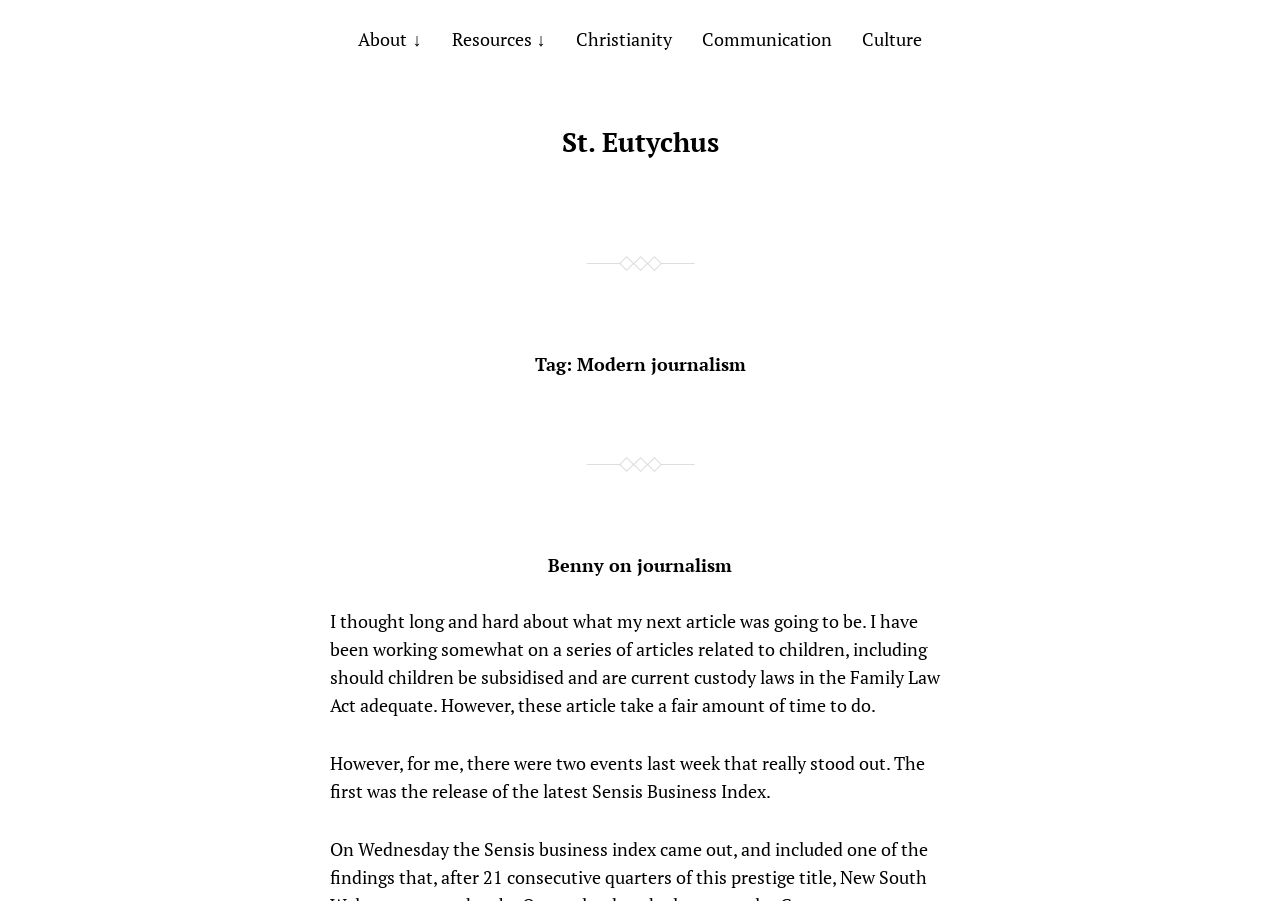Please find the bounding box for the UI component described as follows: "St. Eutychus".

[0.439, 0.138, 0.561, 0.178]